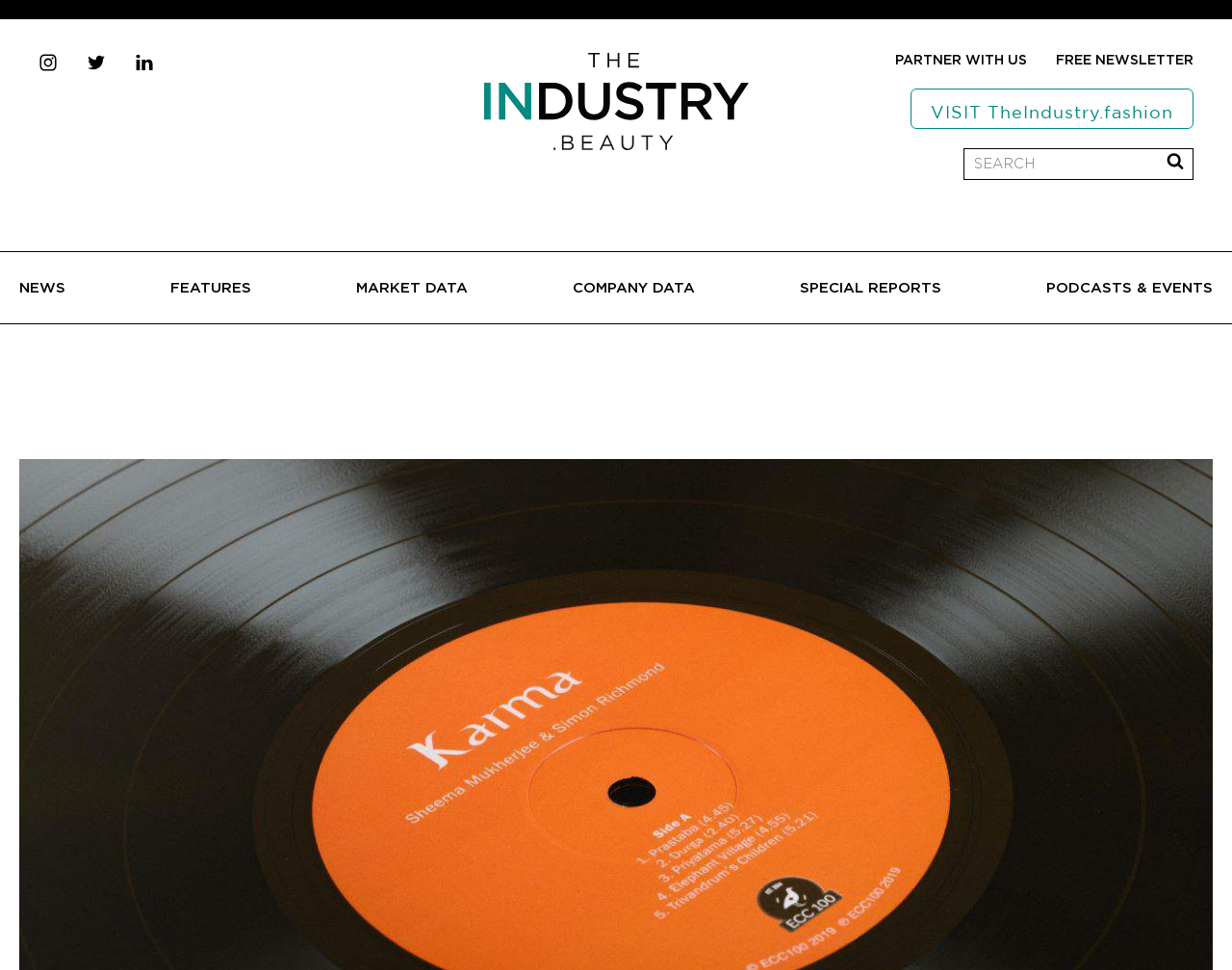Please extract the webpage's main title and generate its text content.

Lush to open new Music pop up shop in Soho